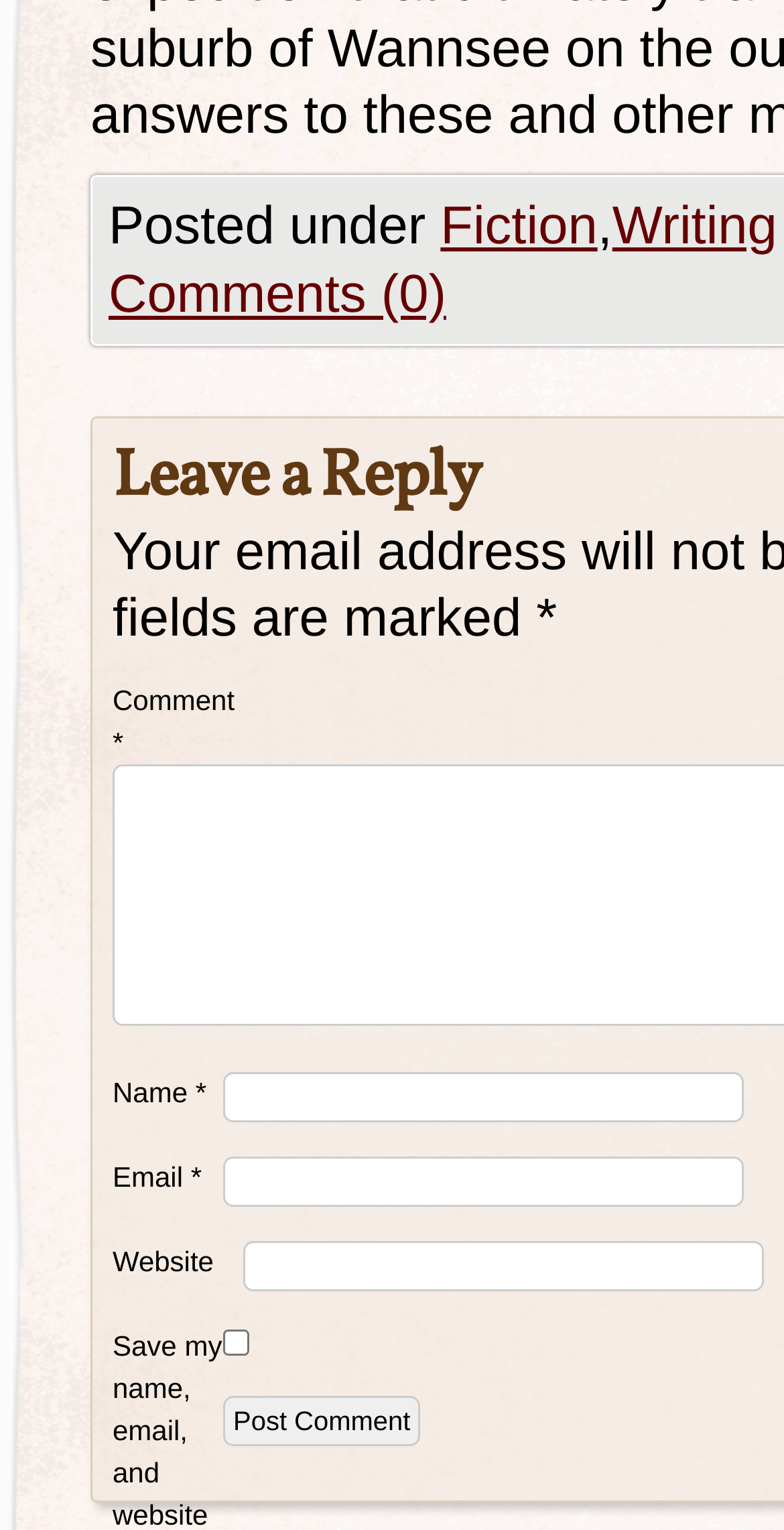Can you look at the image and give a comprehensive answer to the question:
How many static text elements are on the webpage?

There are five static text elements on the webpage: 'Posted under', '*', 'Comment', 'Name', and 'Email'. These elements are used to provide context and labels for the various form fields and links on the webpage.